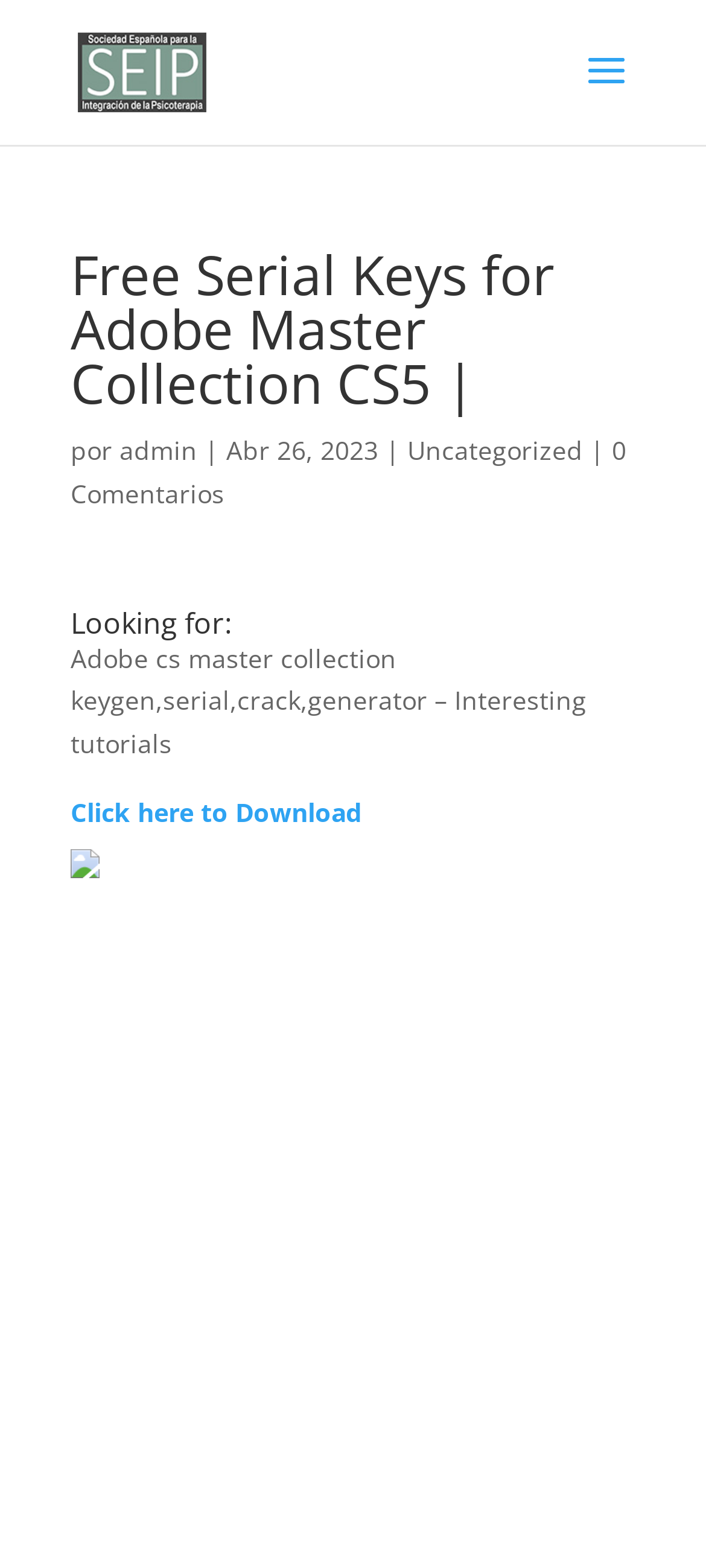Extract the main heading from the webpage content.

Free Serial Keys for Adobe Master Collection CS5 |